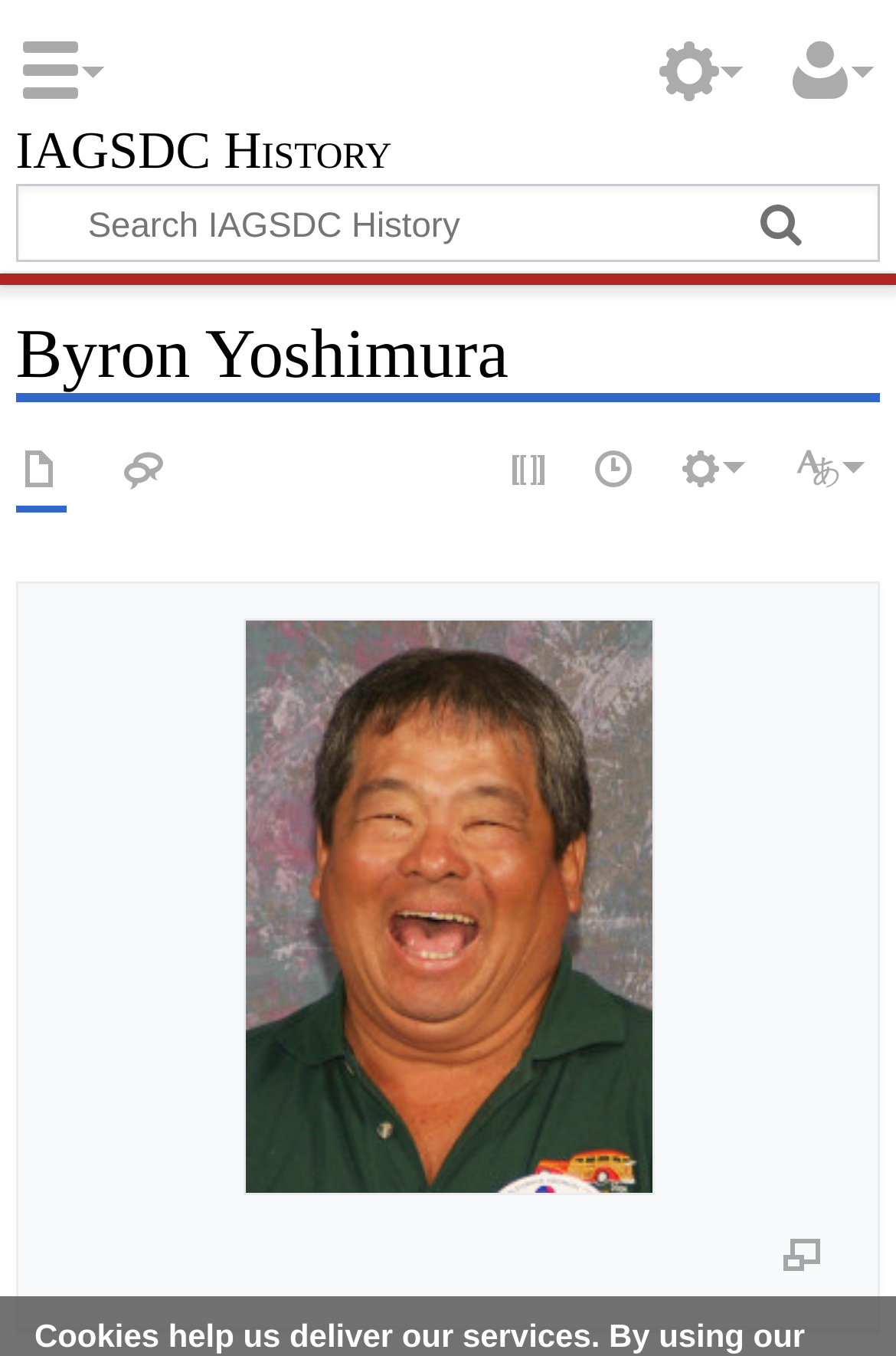How many navigation options are available?
Please provide a single word or phrase as your answer based on the image.

3